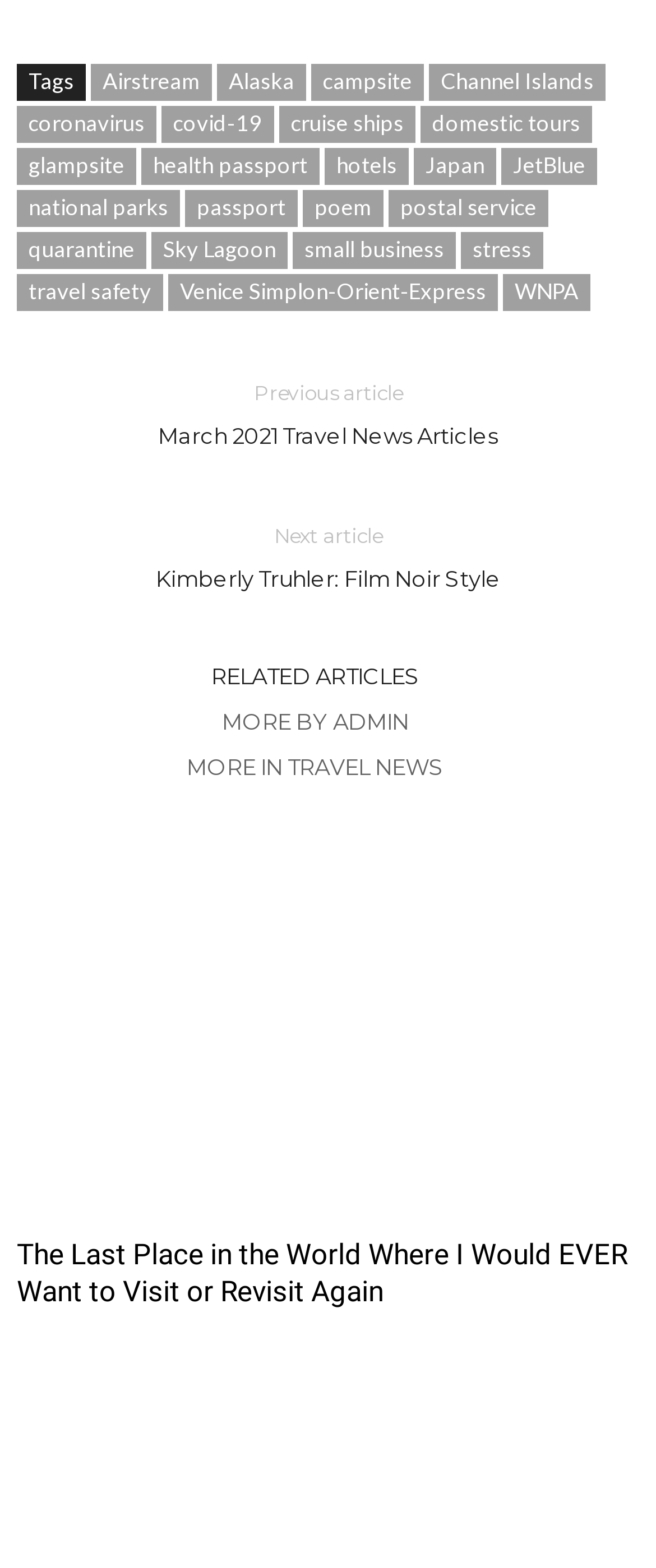Identify the bounding box coordinates of the part that should be clicked to carry out this instruction: "Click on the 'Airstream' link".

[0.138, 0.041, 0.323, 0.064]